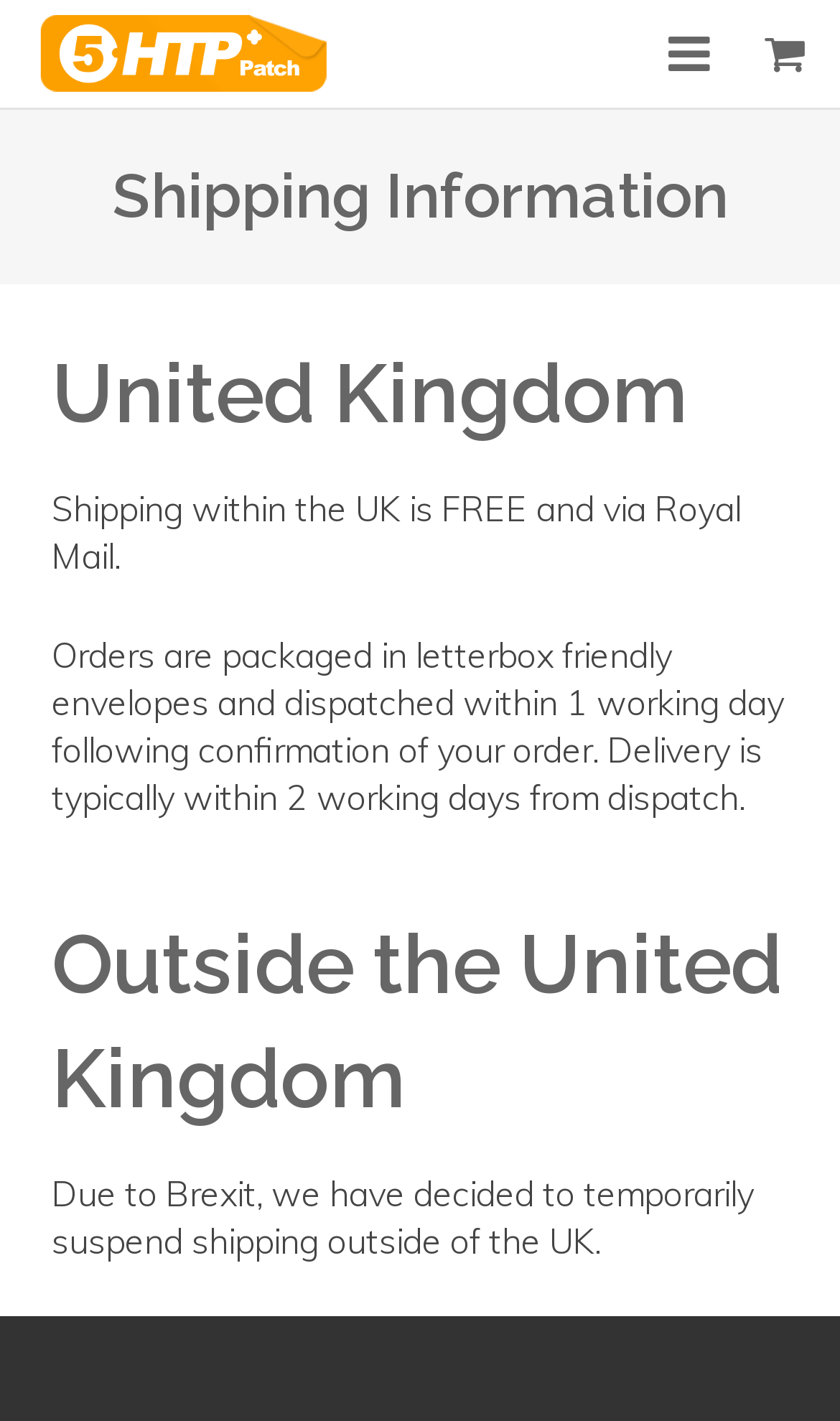Answer the following in one word or a short phrase: 
What is the shipping method within the UK?

Royal Mail